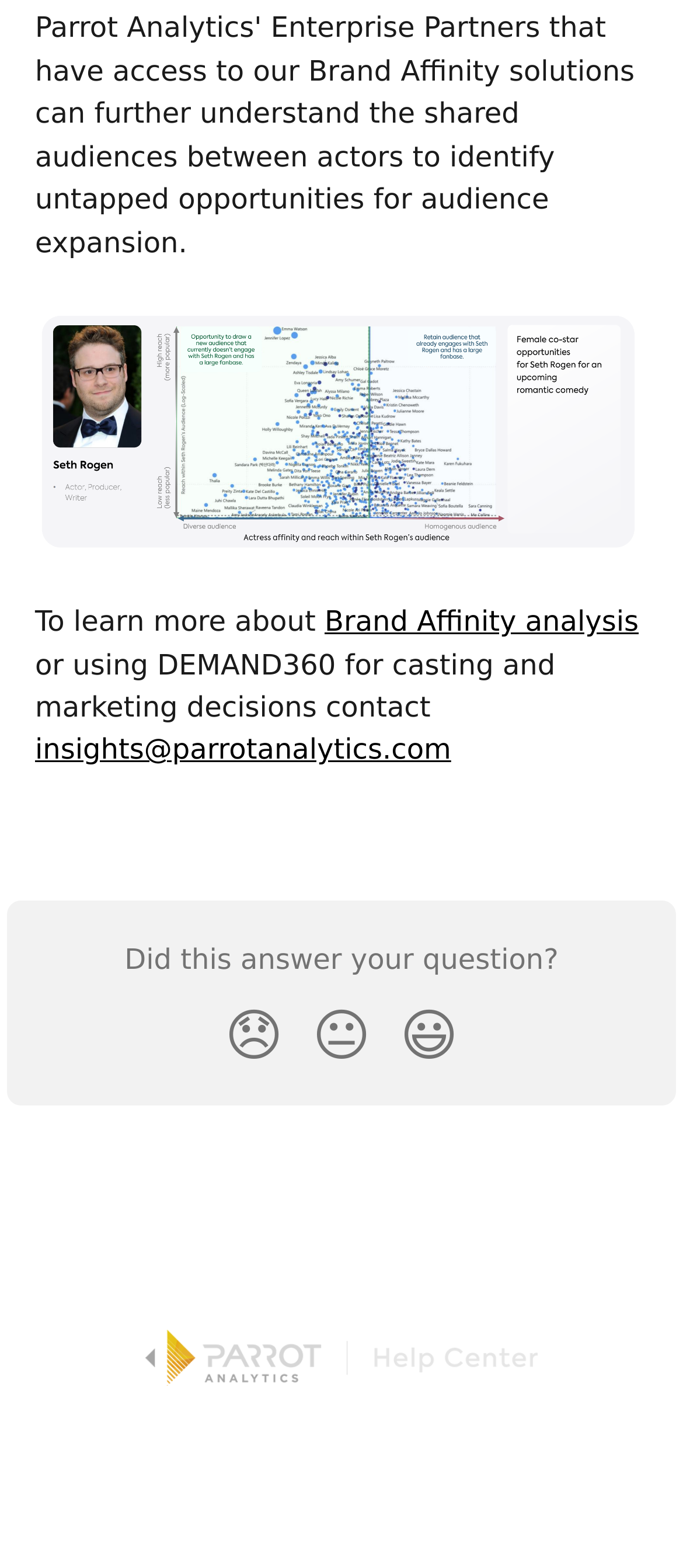By analyzing the image, answer the following question with a detailed response: What is the text of the StaticText element below the reaction buttons?

The StaticText element with the text 'Did this answer your question?' is located below the reaction buttons, indicating that it is a question related to the content above.